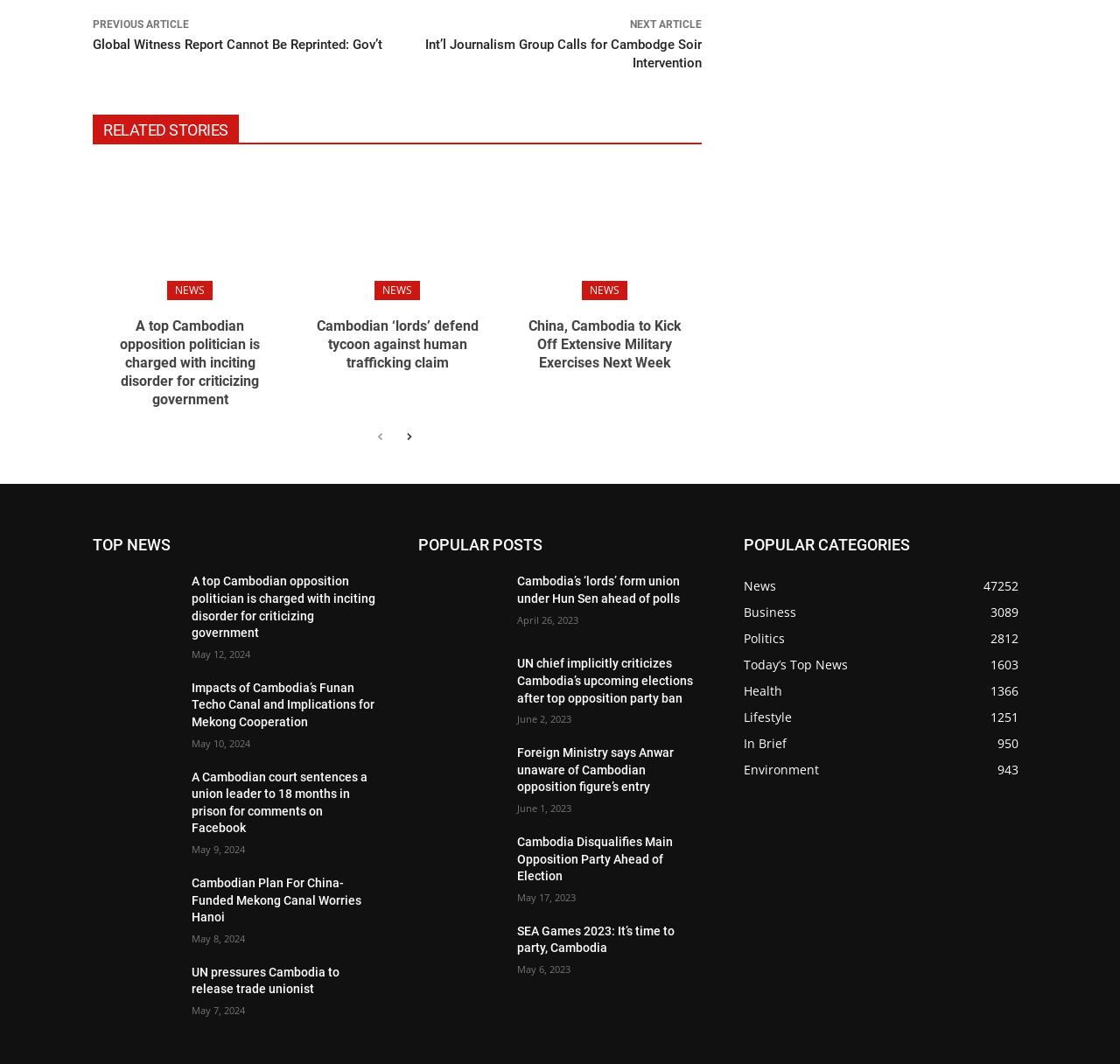Identify the bounding box for the UI element that is described as follows: "Today’s Top News1603".

[0.664, 0.617, 0.757, 0.633]